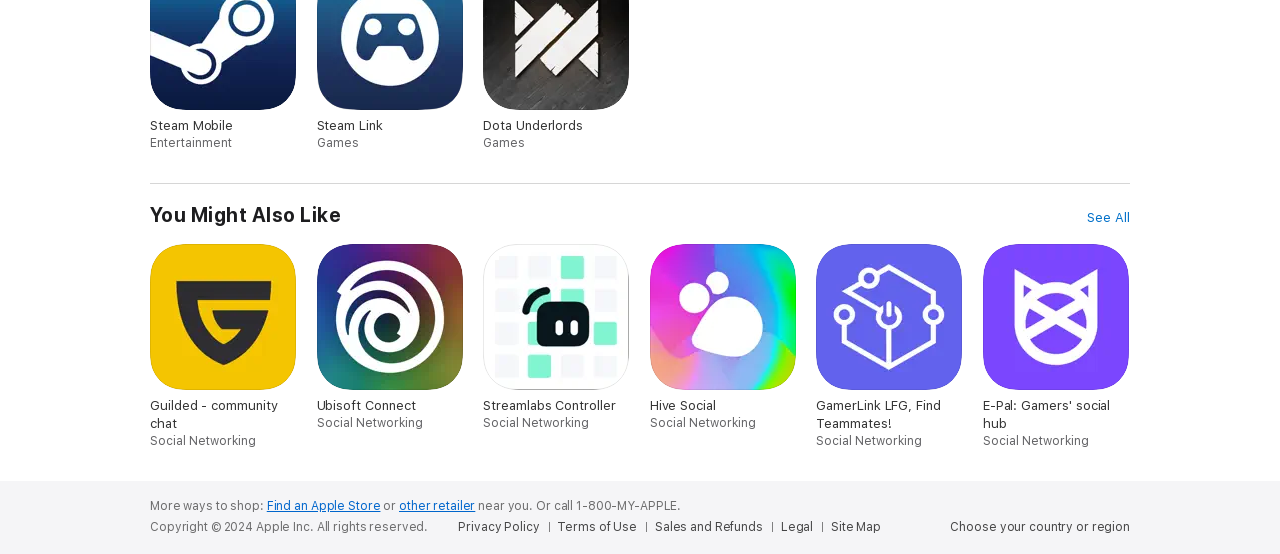Find the bounding box of the UI element described as follows: "Streamlabs Controller Social Networking".

[0.377, 0.44, 0.492, 0.778]